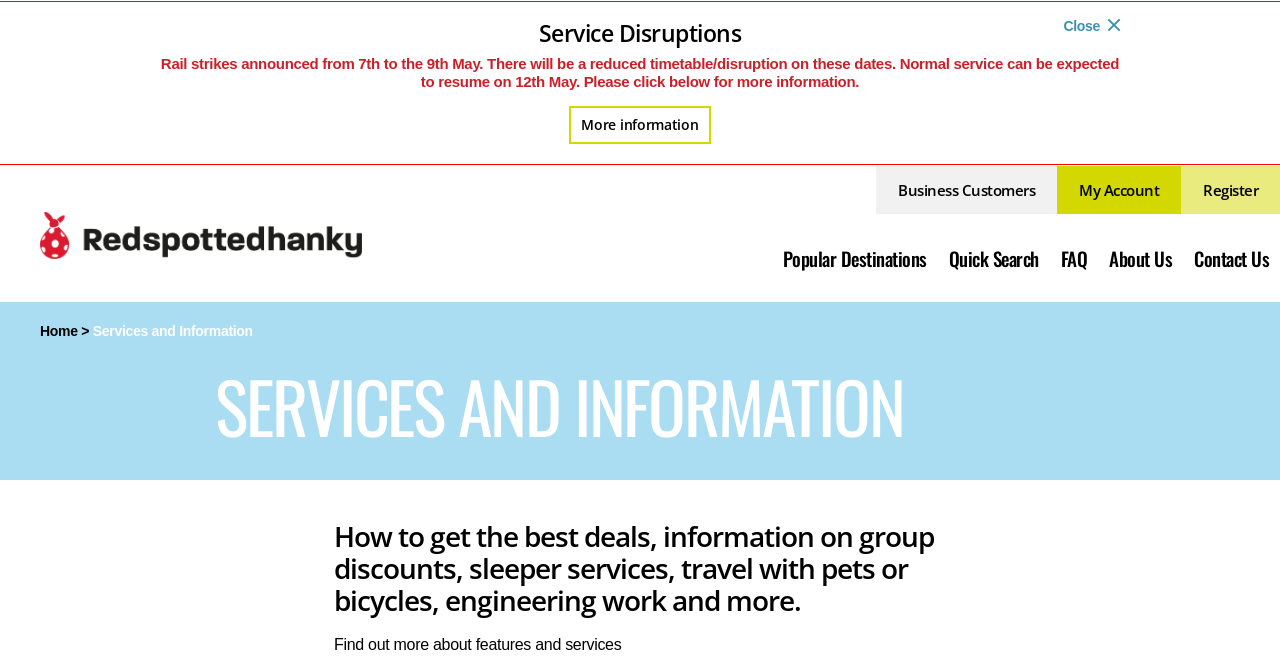What is the topic of the 'SERVICES AND INFORMATION' heading?
Answer with a single word or phrase by referring to the visual content.

Services and information